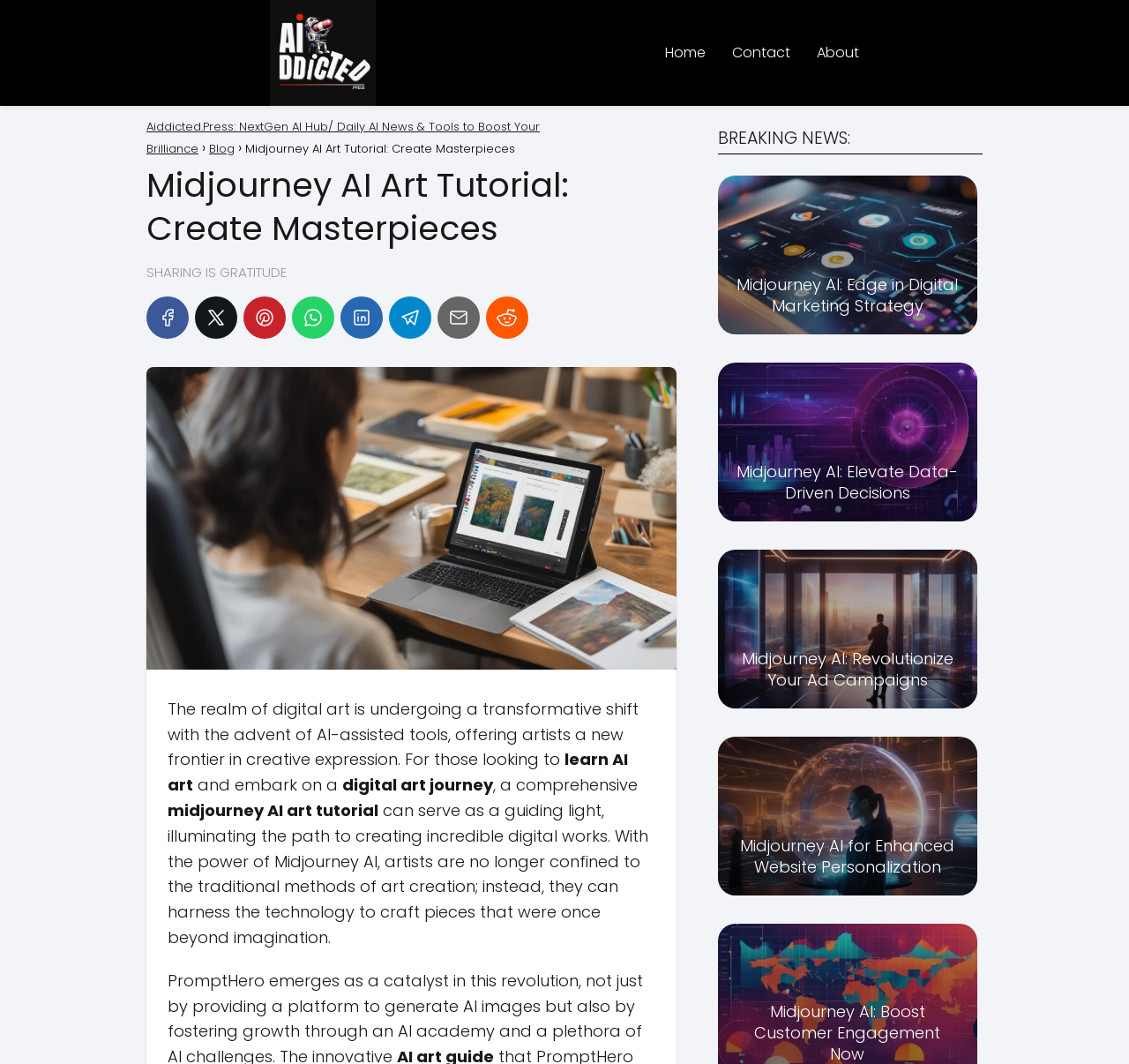Extract the main title from the webpage and generate its text.

Midjourney AI Art Tutorial: Create Masterpieces